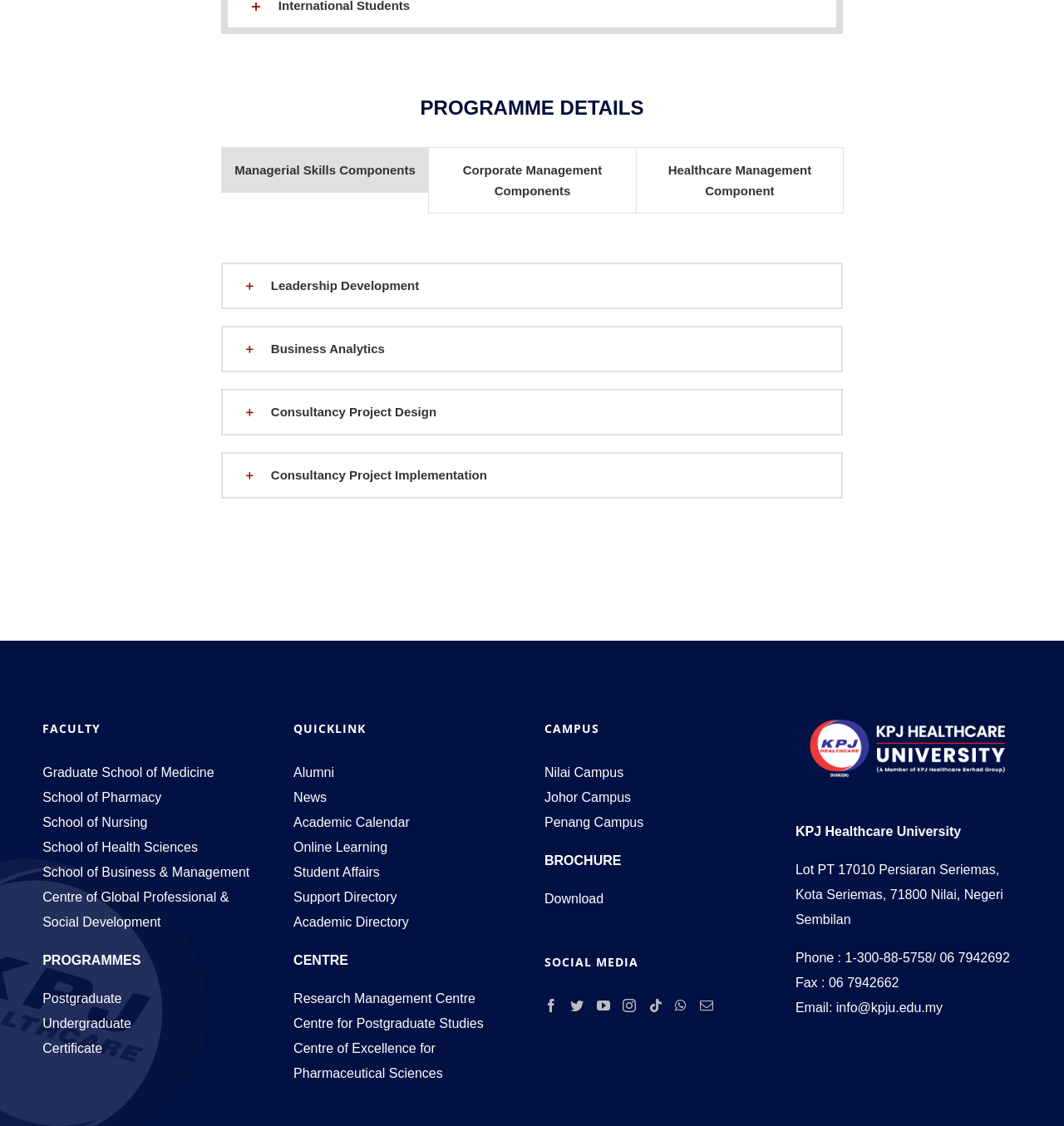Provide a brief response using a word or short phrase to this question:
What is the name of the faculty?

Not specified